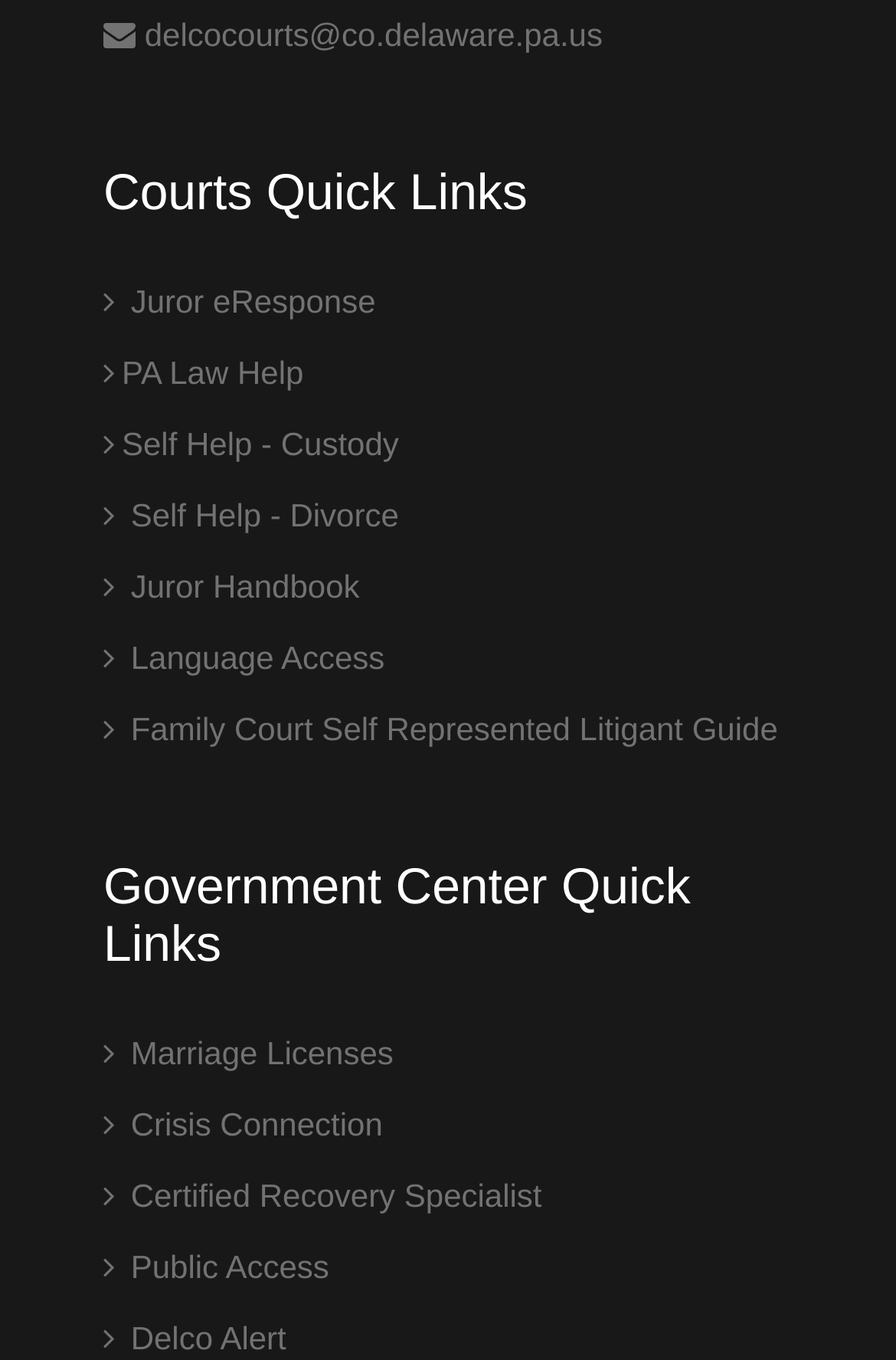Based on the provided description, "Uncategorized", find the bounding box of the corresponding UI element in the screenshot.

None